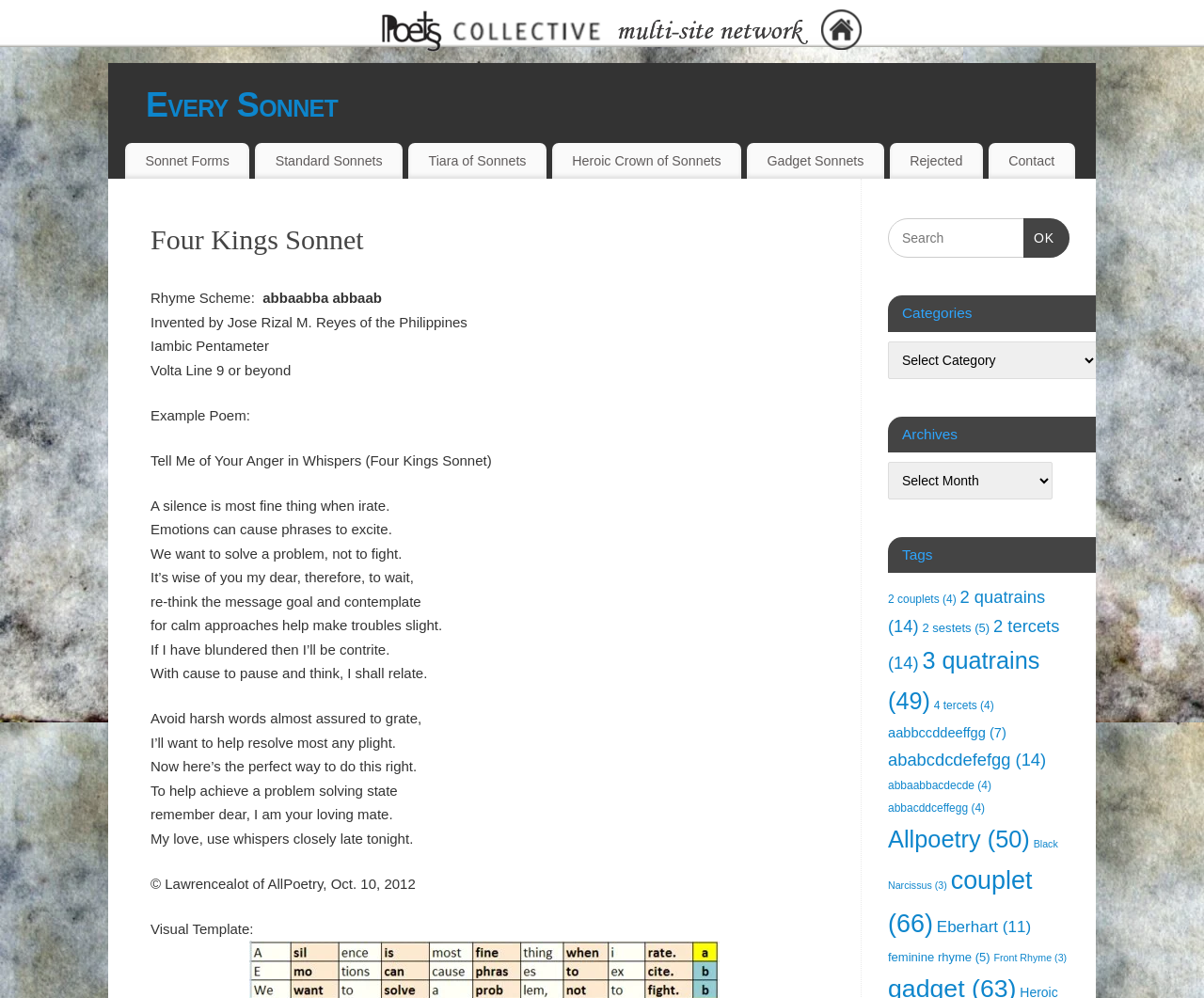Please identify the bounding box coordinates of the region to click in order to complete the task: "Search for sonnets". The coordinates must be four float numbers between 0 and 1, specified as [left, top, right, bottom].

[0.738, 0.219, 0.888, 0.259]